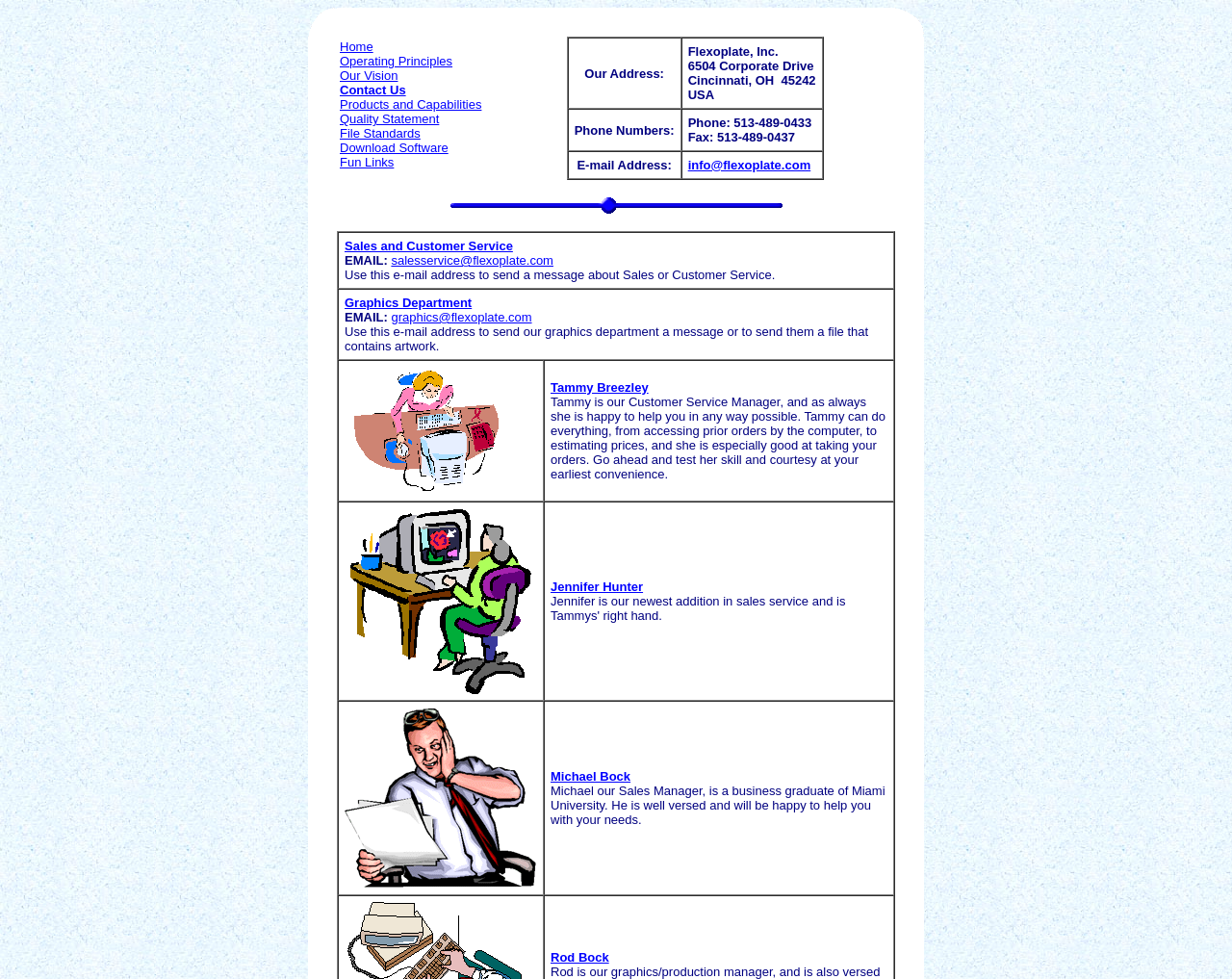Who is the Sales Manager?
Answer the question with just one word or phrase using the image.

Michael Bock